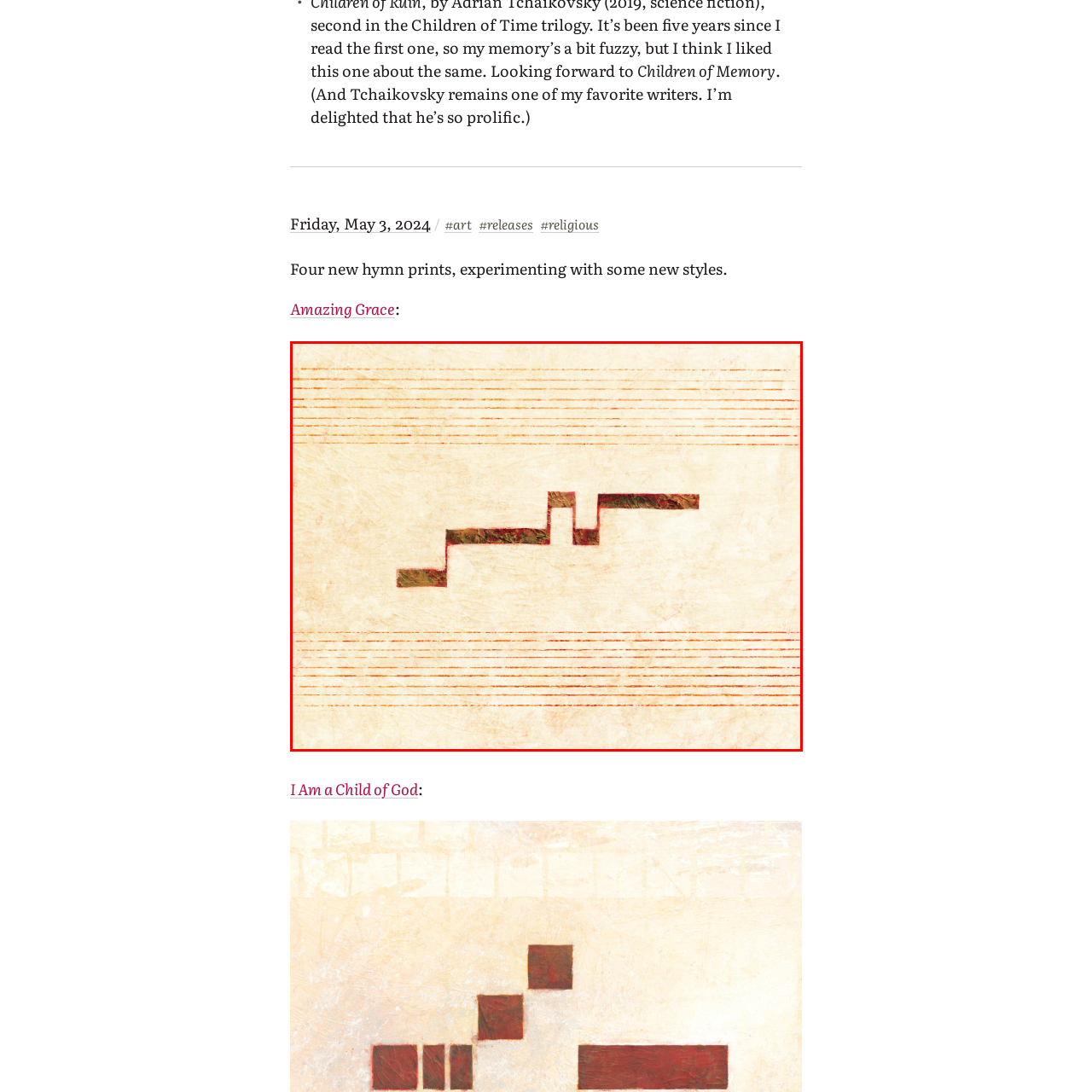Give a thorough and detailed account of the visual content inside the red-framed part of the image.

The image is a creative depiction of a musical notation, featuring a stylized representation of notes arranged against a textured background that resembles aged parchment. Soft, faded lines run horizontally across the canvas, evoking the traditional lines of sheet music. The central motif consists of angular shapes that suggest a melodic contour, subtly shaded to add depth and visual interest. This artwork may symbolize the theme of music and creativity, potentially linked to a piece titled "Amazing Grace," as indicated in the context of the surrounding text.